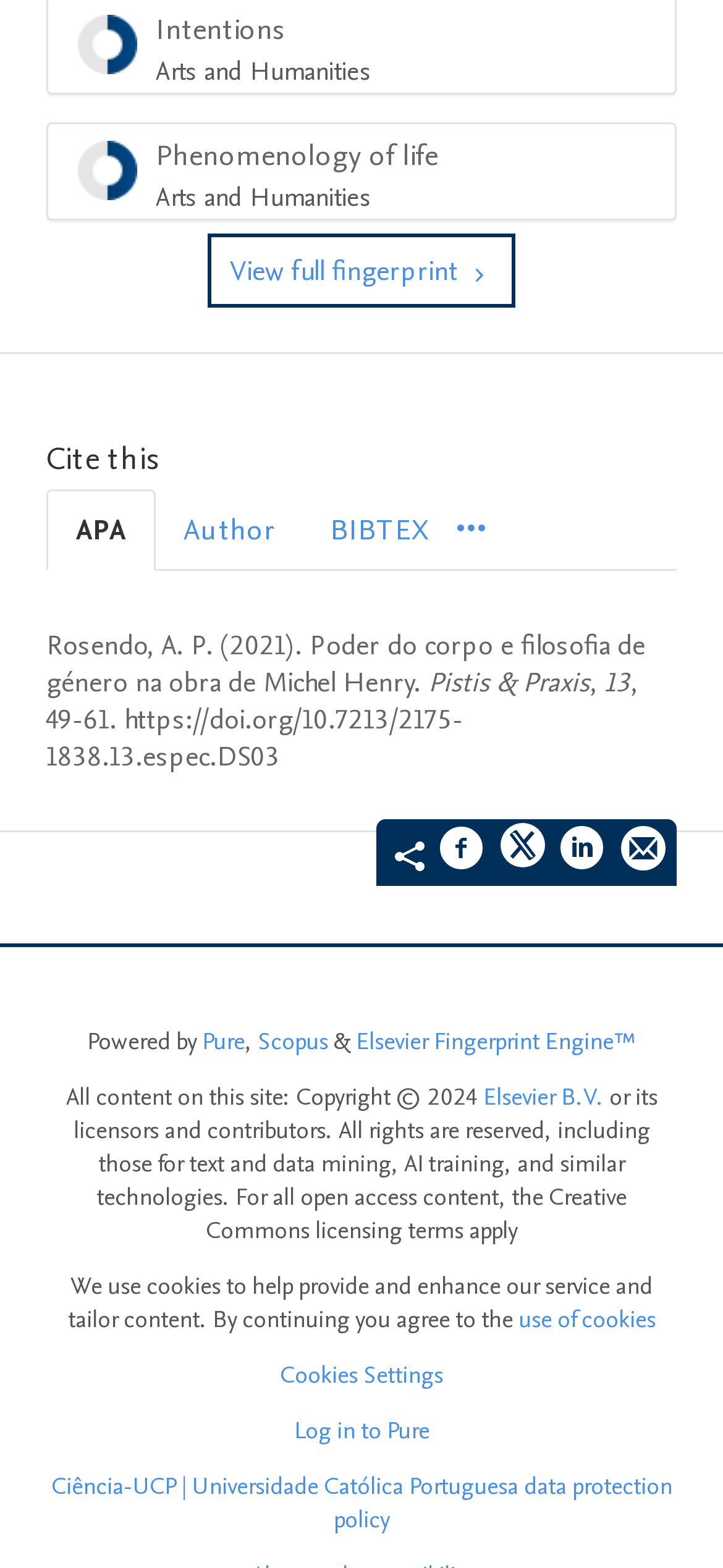Answer the question using only one word or a concise phrase: What is the name of the journal where the cited work was published?

Pistis & Praxis